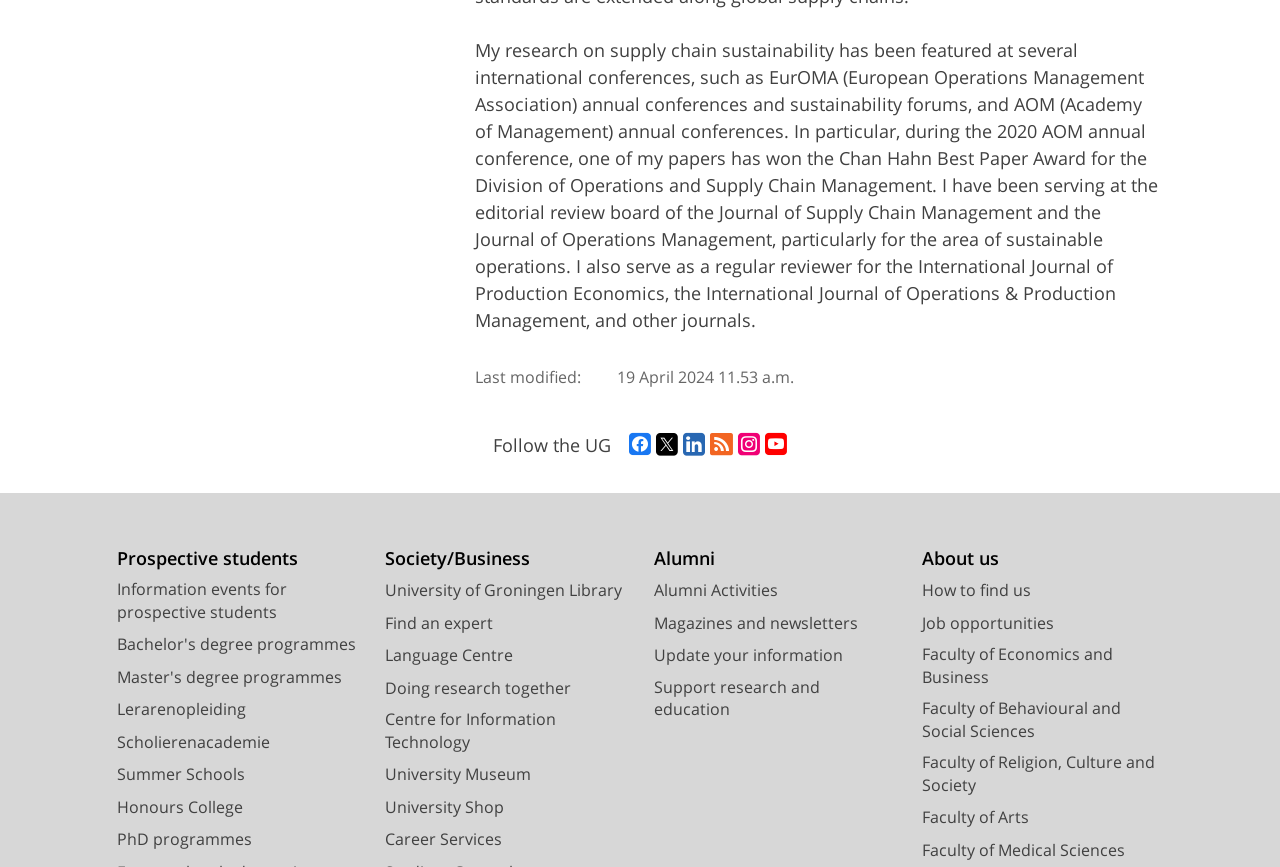Given the following UI element description: "University of Groningen Library", find the bounding box coordinates in the webpage screenshot.

[0.301, 0.668, 0.486, 0.694]